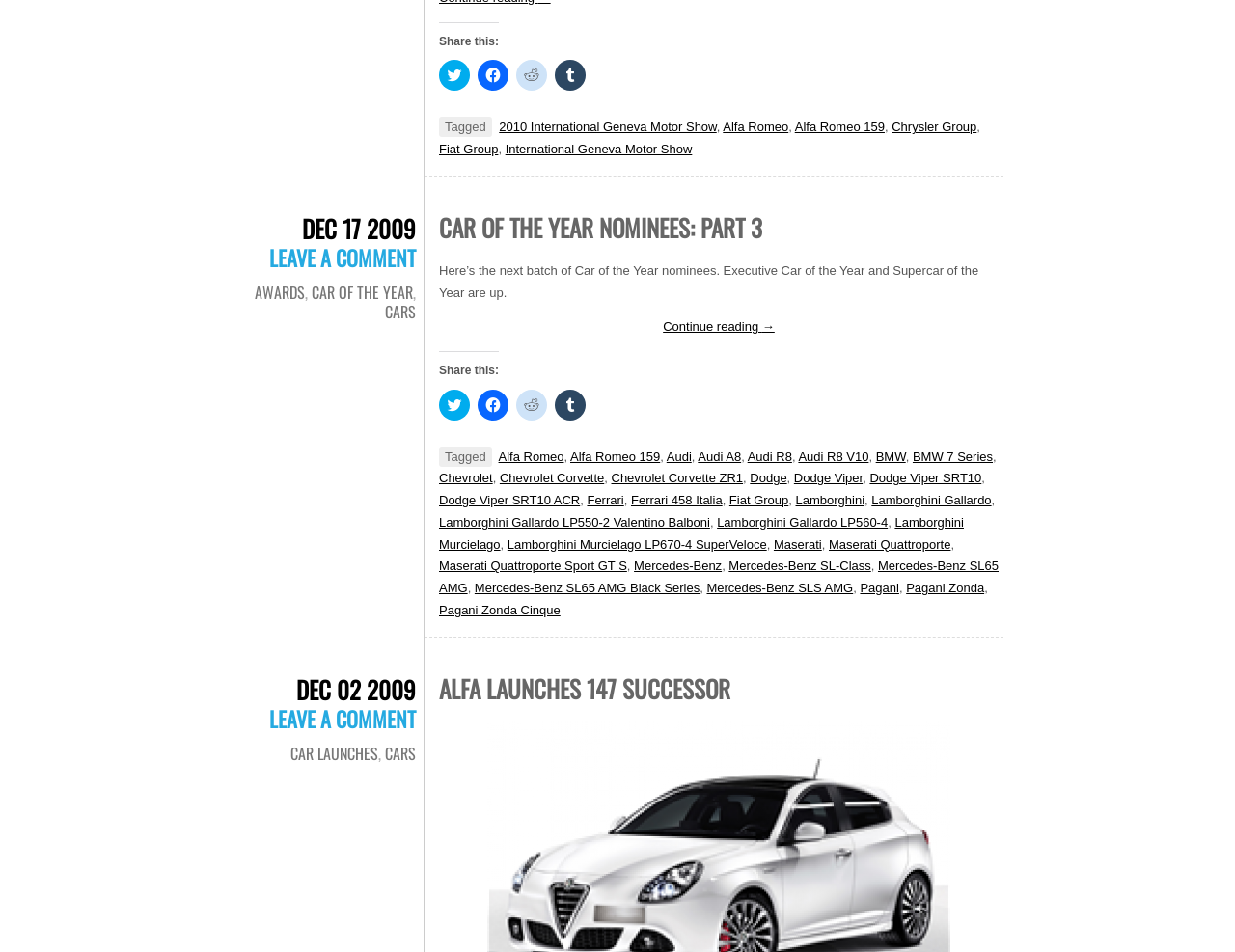Please specify the bounding box coordinates of the element that should be clicked to execute the given instruction: 'View Alfa Romeo 159 details'. Ensure the coordinates are four float numbers between 0 and 1, expressed as [left, top, right, bottom].

[0.644, 0.126, 0.716, 0.141]